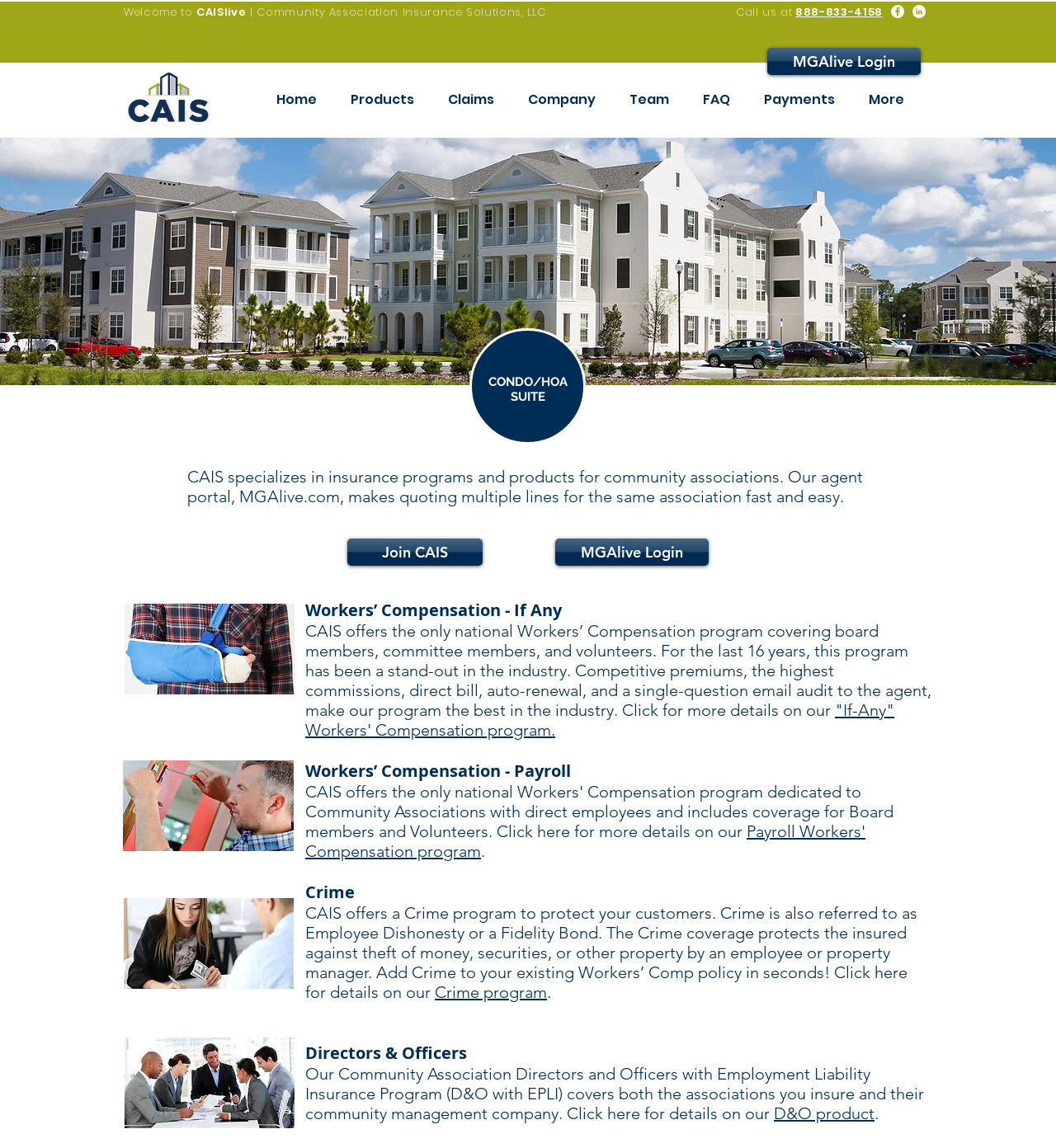What is the name of the company?
Answer with a single word or phrase, using the screenshot for reference.

CAIS